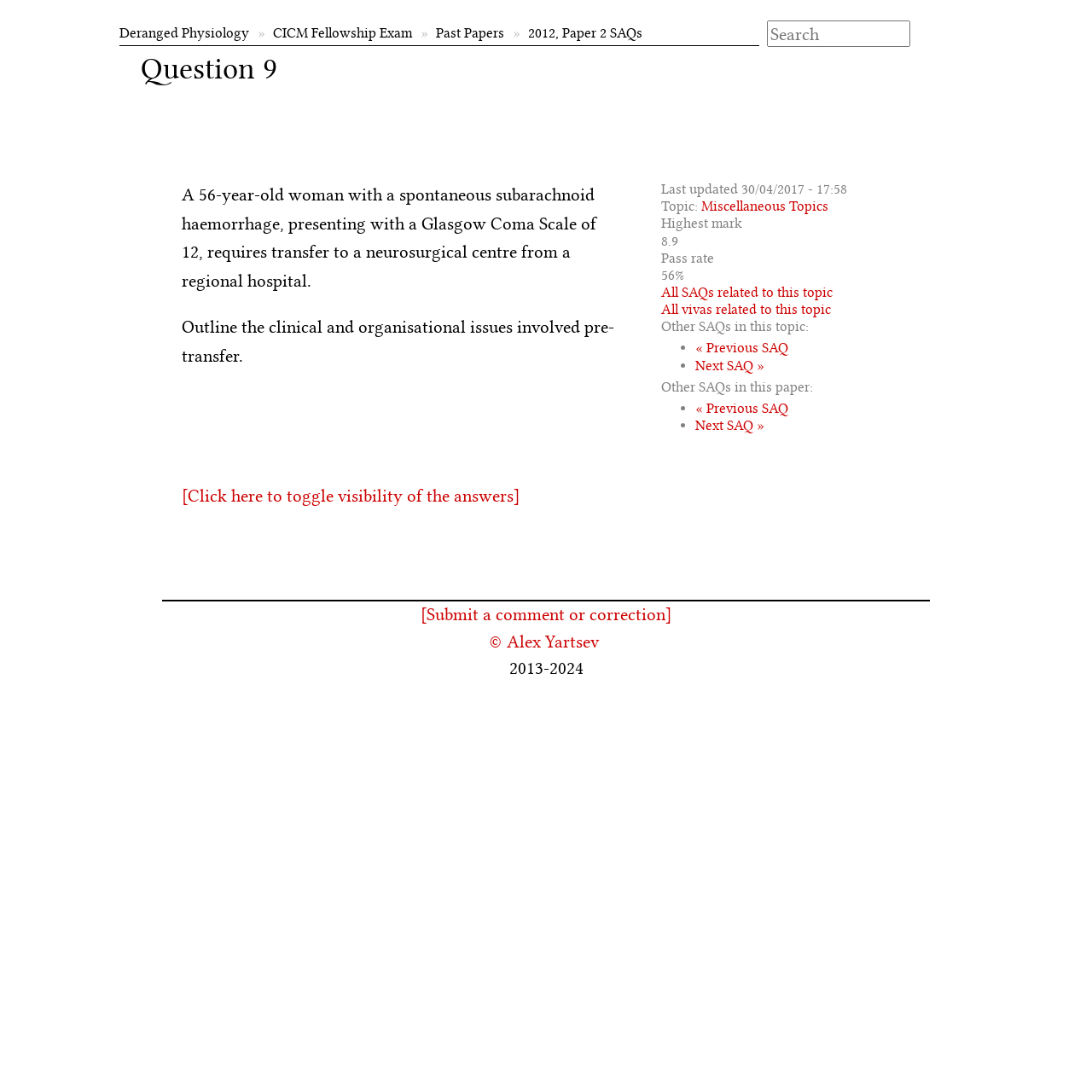Based on the provided description, "[Submit a comment or correction]", find the bounding box of the corresponding UI element in the screenshot.

[0.385, 0.553, 0.615, 0.572]